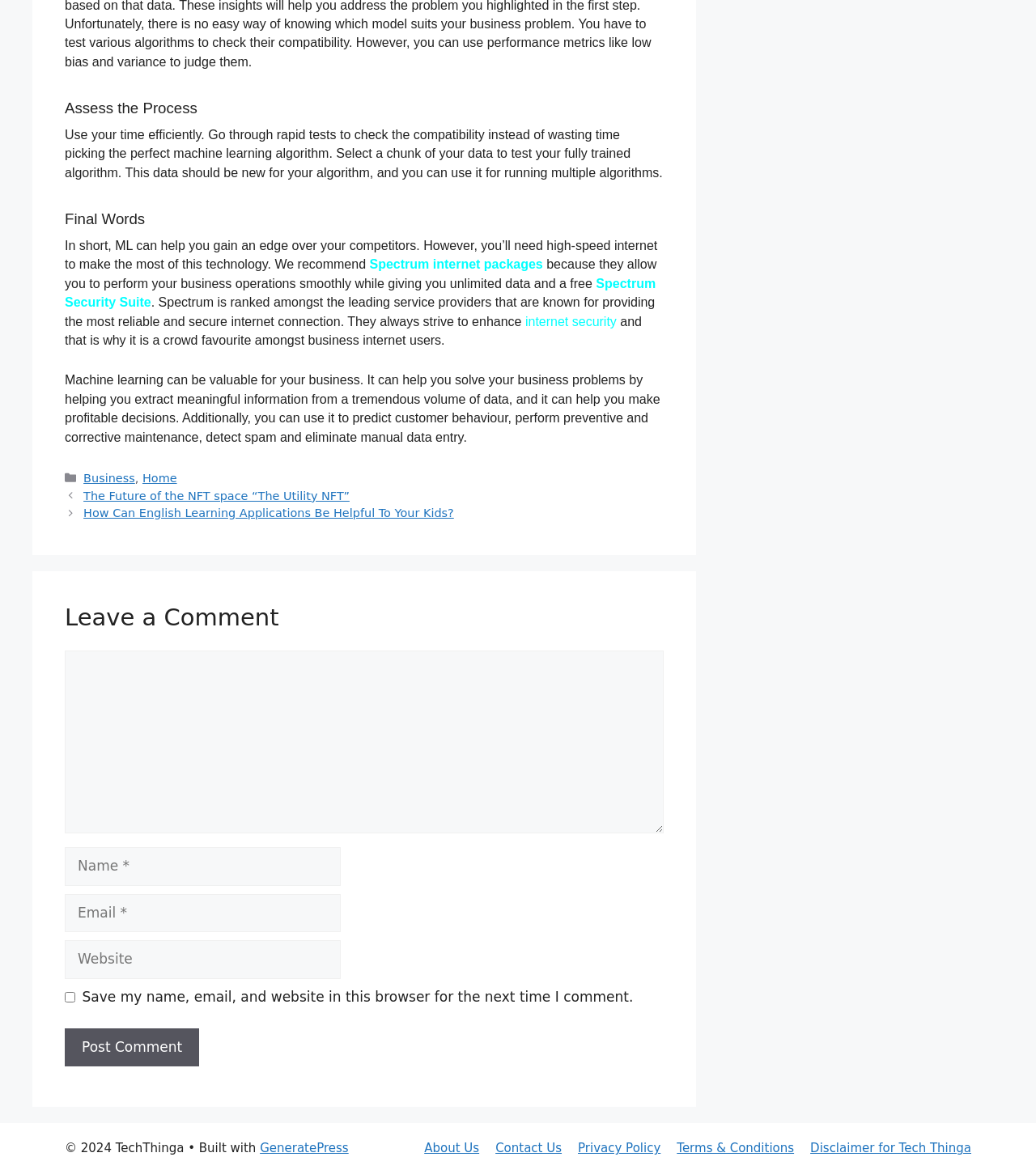Can you give a comprehensive explanation to the question given the content of the image?
What is the name of the website?

The website's name, TechThinga, is mentioned in the footer section, along with copyright information and links to other pages such as About Us, Contact Us, and Privacy Policy.